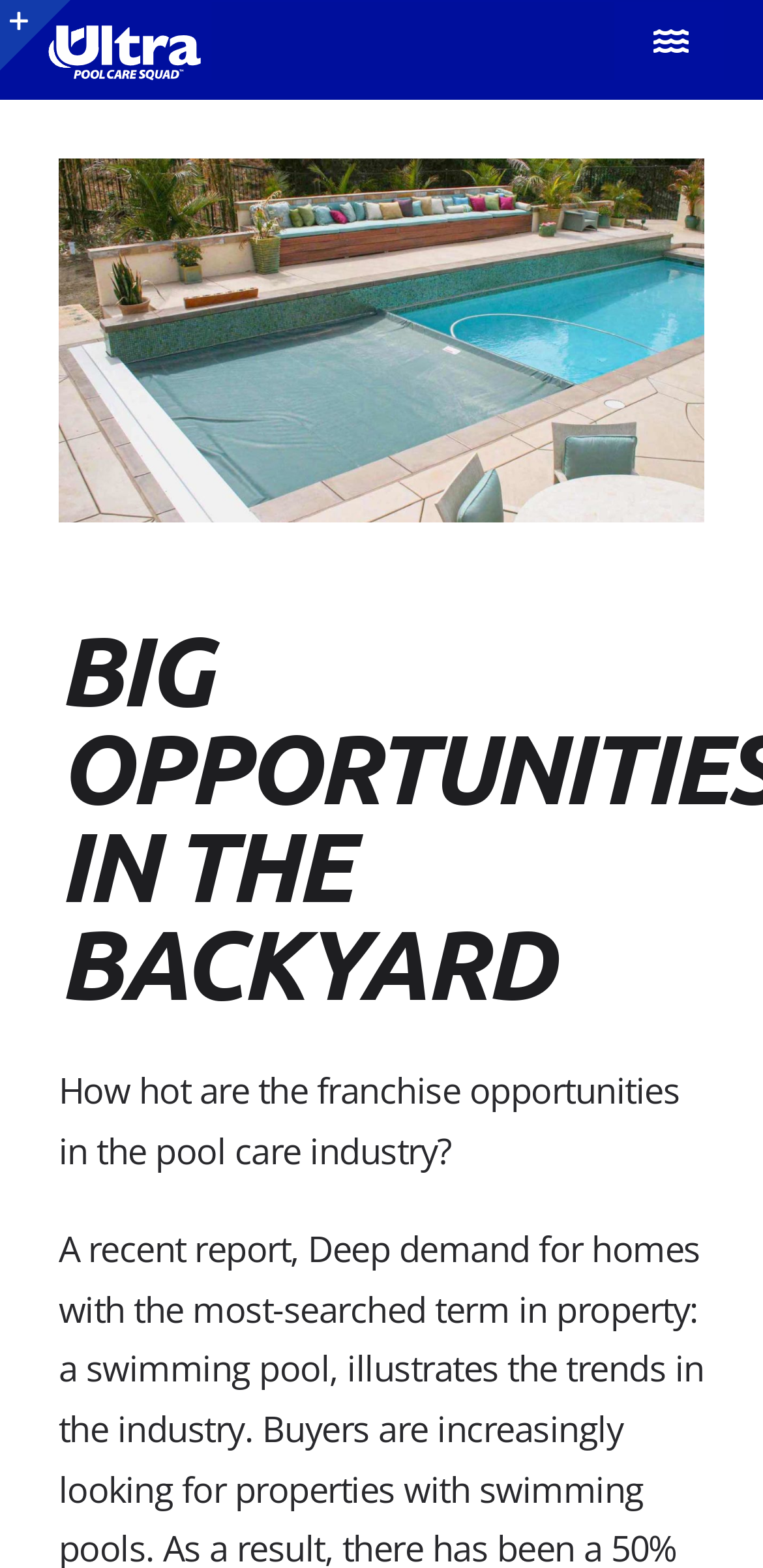What is the logo of Ultra Pool Care Squad?
Examine the image closely and answer the question with as much detail as possible.

The logo of Ultra Pool Care Squad is located at the top left corner of the webpage, and it is described as 'Logo of Ultra Pool Care Squad, the ultraheroes of pool care'.